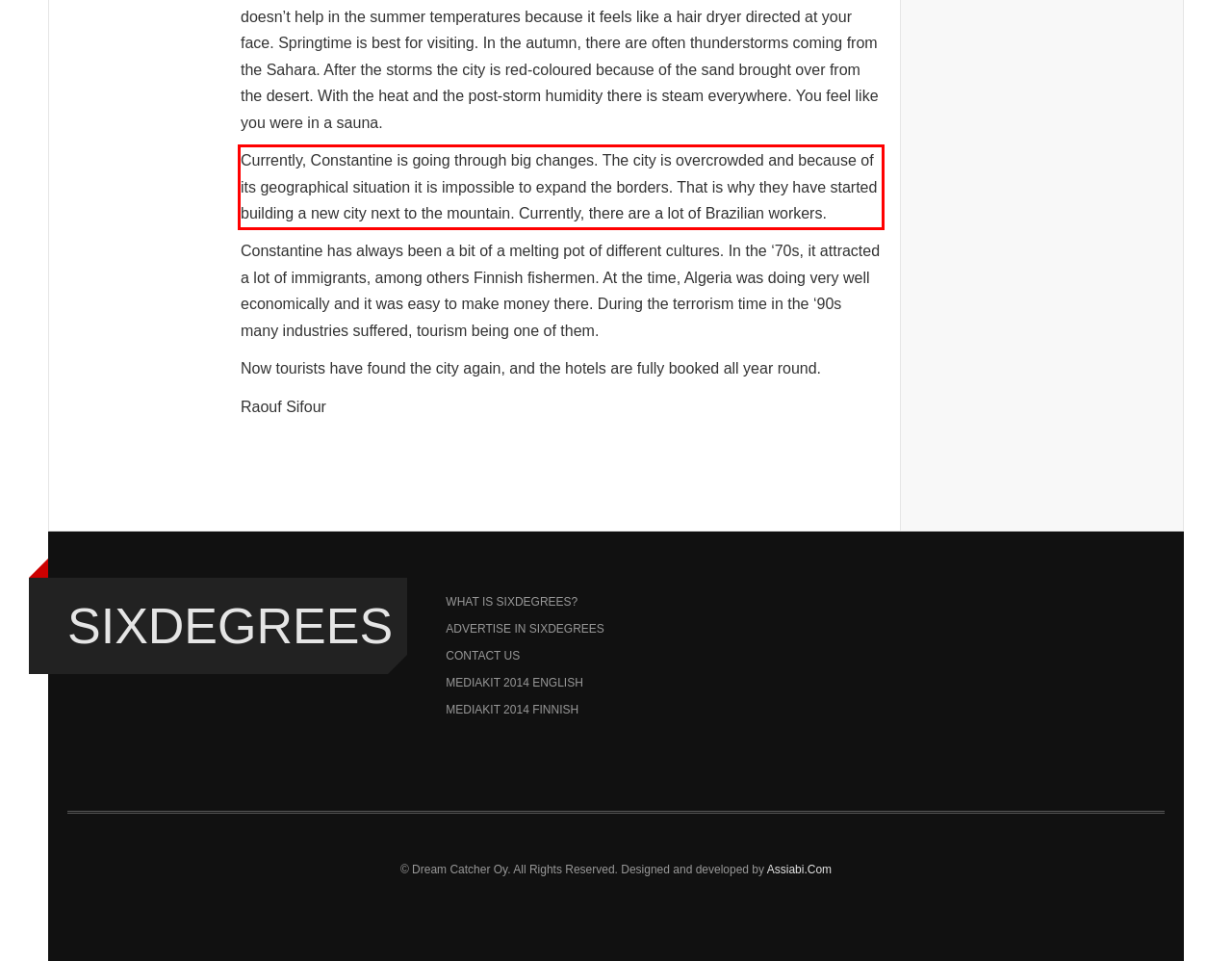You have a webpage screenshot with a red rectangle surrounding a UI element. Extract the text content from within this red bounding box.

Currently, Constantine is going through big changes. The city is overcrowded and because of its geographical situation it is impossible to expand the borders. That is why they have started building a new city next to the mountain. Currently, there are a lot of Brazilian workers.